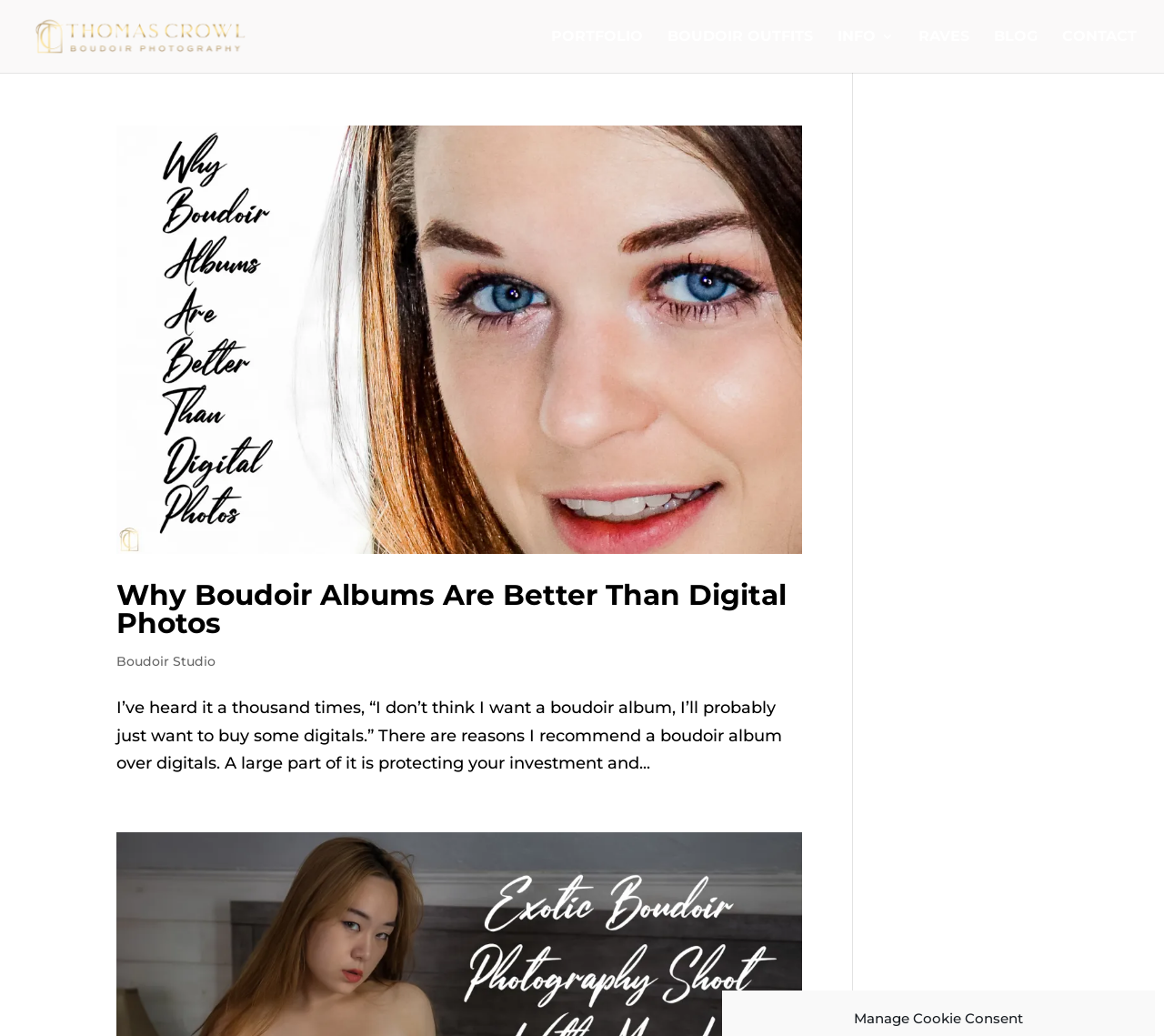Describe all visible elements and their arrangement on the webpage.

The webpage is about Boudoir Photography by Thomas Crowl, specifically showcasing pictures archives. At the top left, there is a logo image and a link to "Boudoir Photography By Thomas Crowl". 

Below the logo, there is a navigation menu with six links: "PORTFOLIO", "BOUDOIR OUTFITS", "INFO 3", "RAVES", "BLOG", and "CONTACT", aligned horizontally from left to right.

The main content area is an article section, which takes up most of the page. It starts with a link and an image, both titled "Why Boudoir Albums Are Better Than Digital Photos". Below the image, there is a heading with the same title, followed by another link with the same title. 

To the right of the heading, there is a link to "Boudoir Studio". Below the links, there is a block of text that discusses the benefits of boudoir albums over digital photos, mentioning reasons such as protecting one's investment.